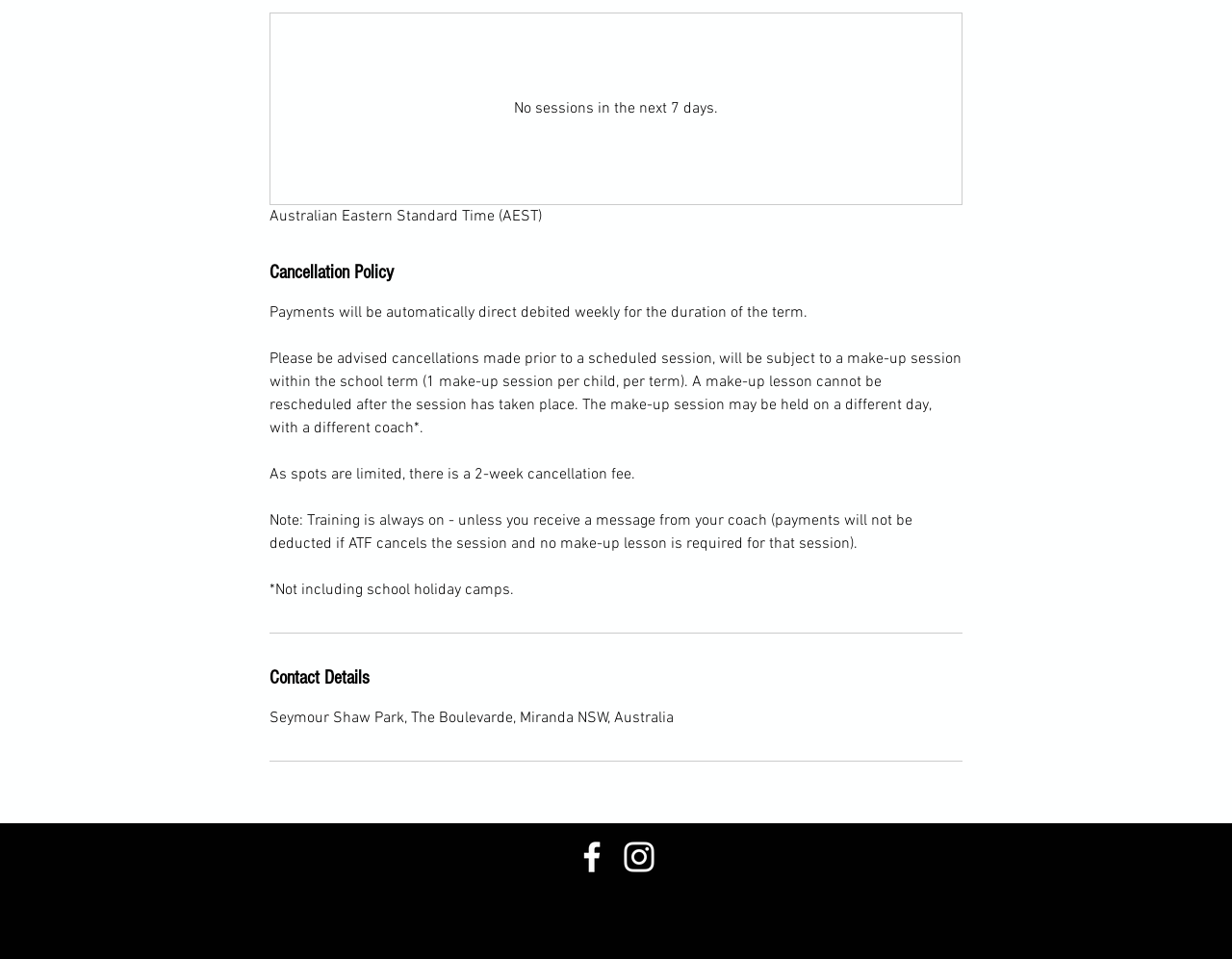Determine the bounding box coordinates of the UI element described by: "aria-label="Instagram"".

[0.502, 0.873, 0.535, 0.915]